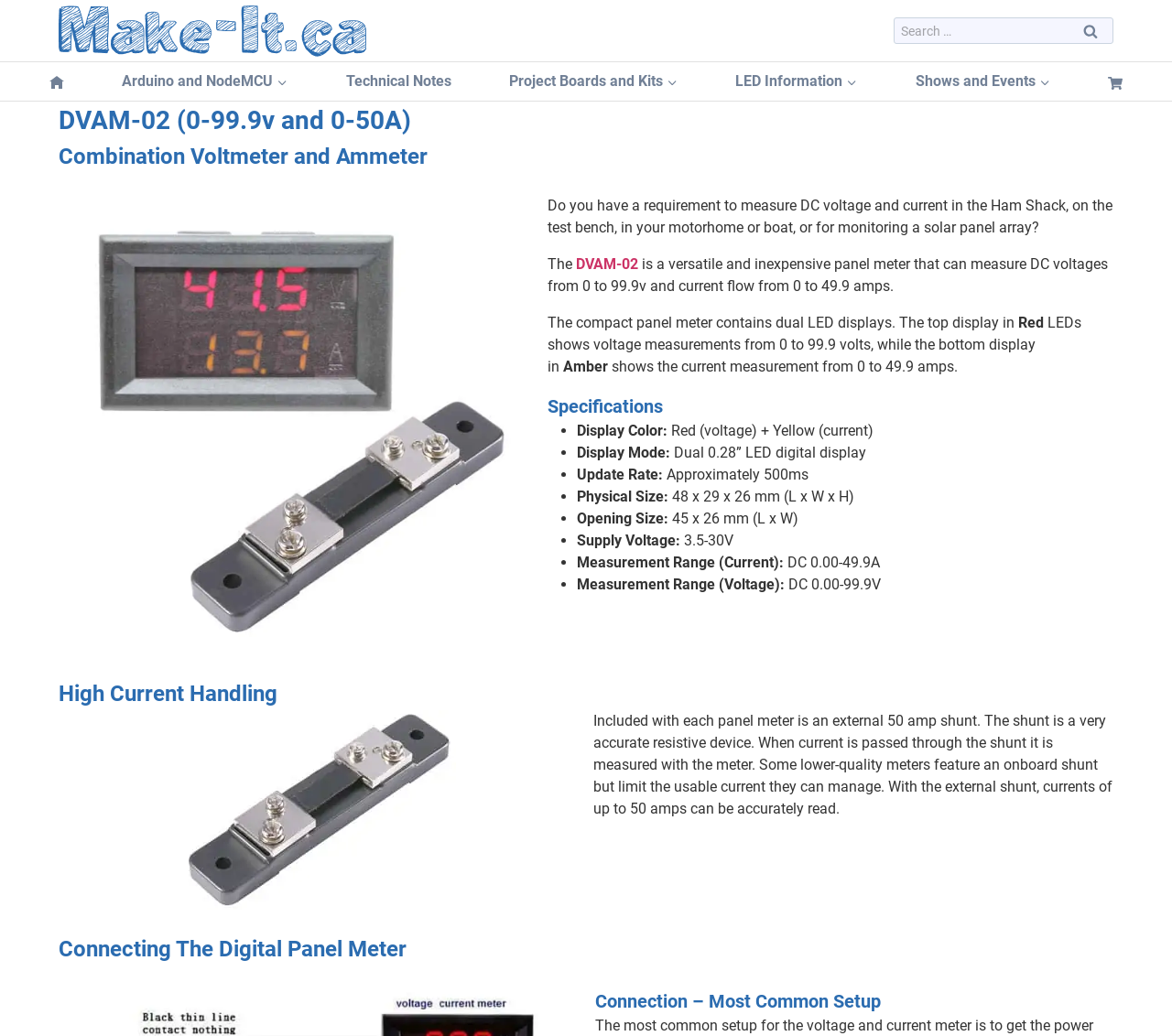Determine the bounding box coordinates for the clickable element required to fulfill the instruction: "Click the search button". Provide the coordinates as four float numbers between 0 and 1, i.e., [left, top, right, bottom].

[0.911, 0.017, 0.95, 0.042]